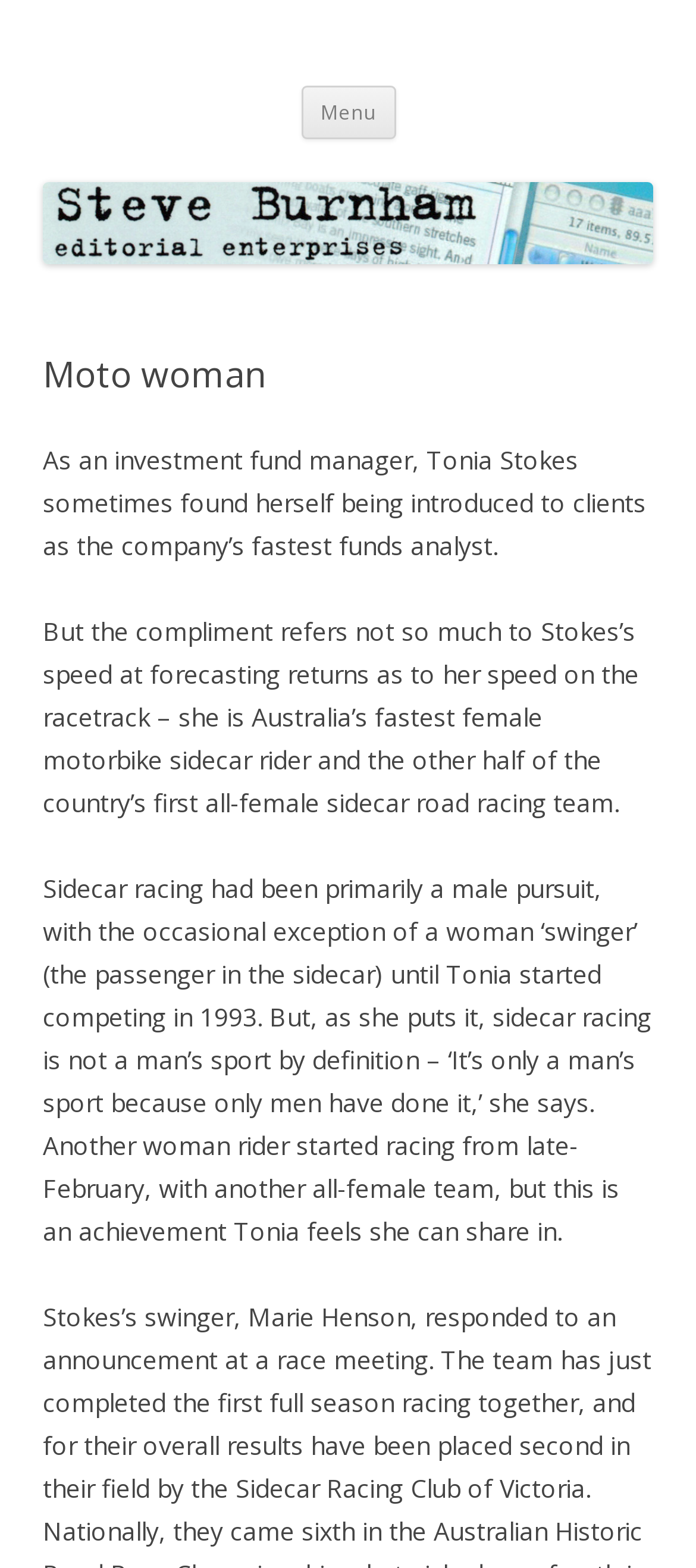Answer succinctly with a single word or phrase:
What is the position of the 'Menu' button on the webpage?

Top-right